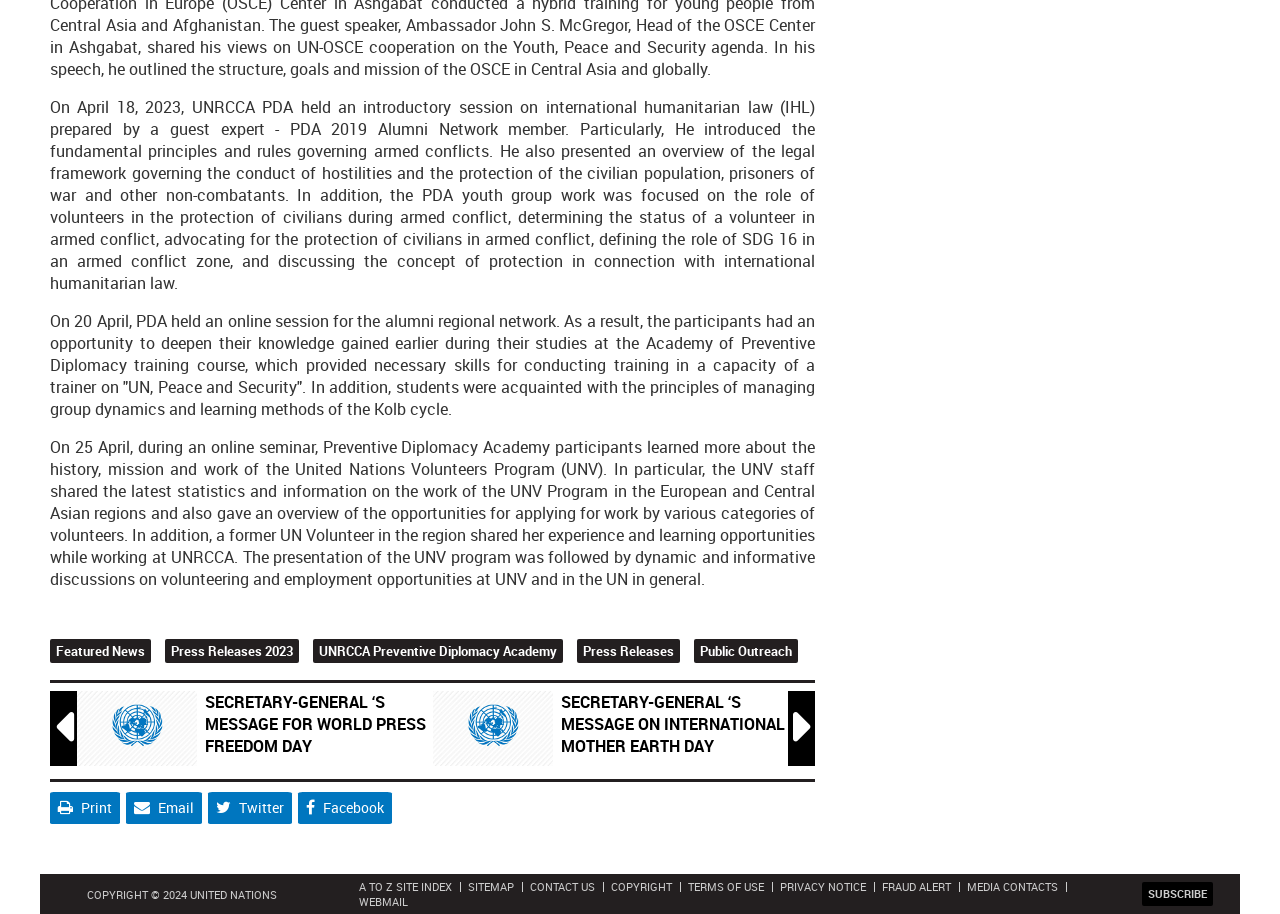Respond to the question below with a single word or phrase:
What is the name of the program discussed during the online seminar on 25 April?

United Nations Volunteers Program